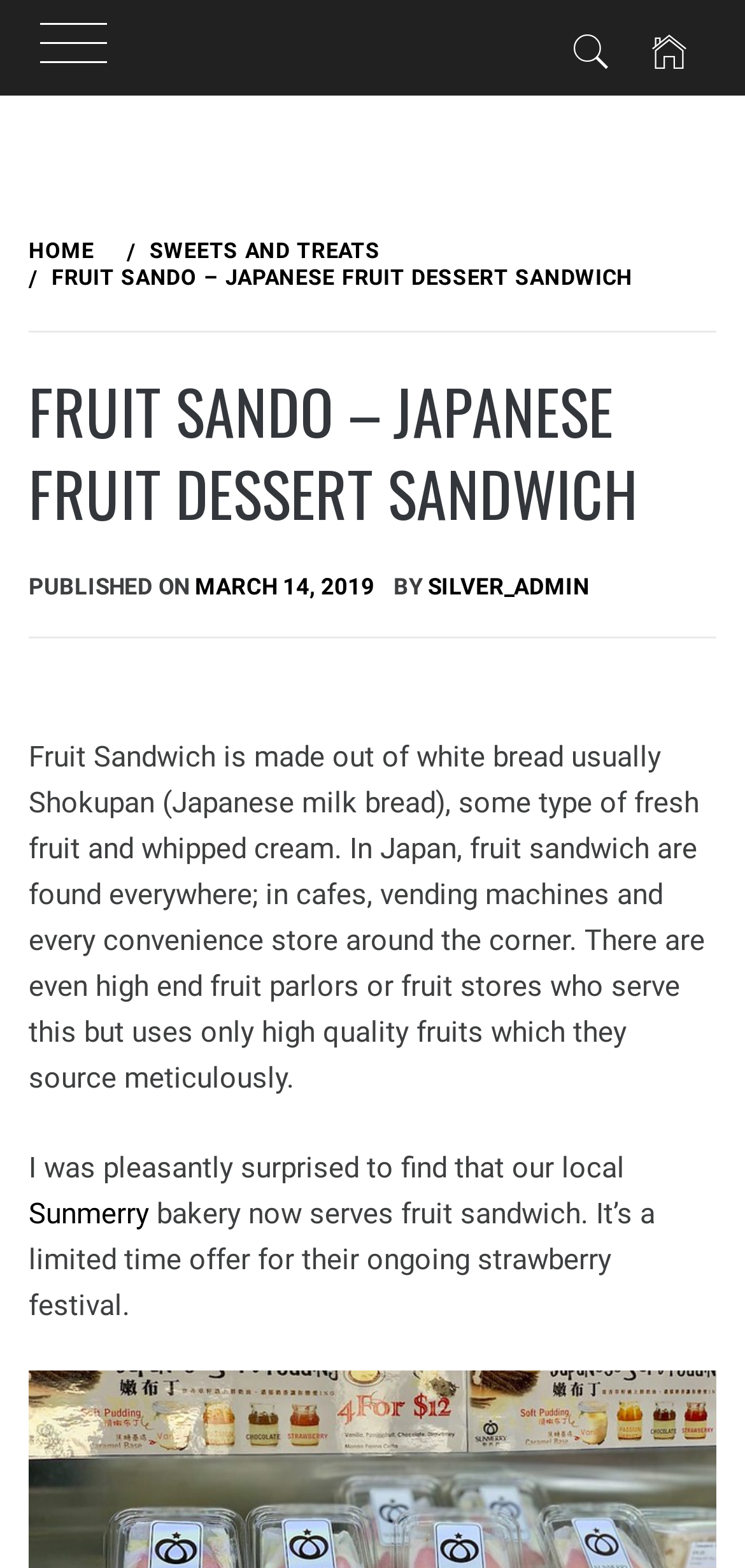Please find the bounding box coordinates (top-left x, top-left y, bottom-right x, bottom-right y) in the screenshot for the UI element described as follows: Home

[0.038, 0.152, 0.144, 0.168]